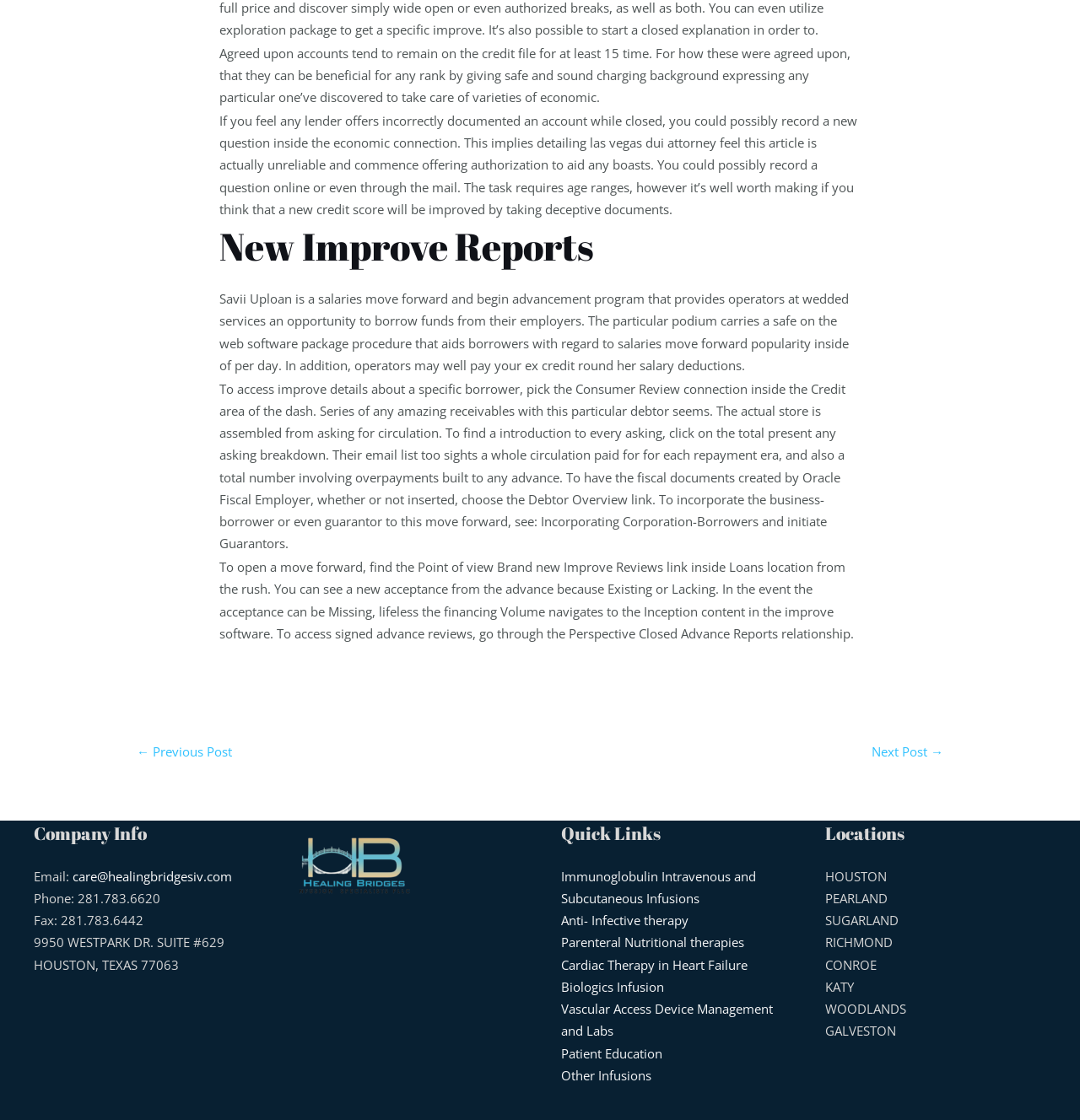What is the topic of the first paragraph of text?
Based on the visual details in the image, please answer the question thoroughly.

I read the first paragraph of text on the webpage, which discusses how agreed upon accounts tend to remain on credit files for at least 15 years, and how they can be beneficial for building a safe and sound charging background.